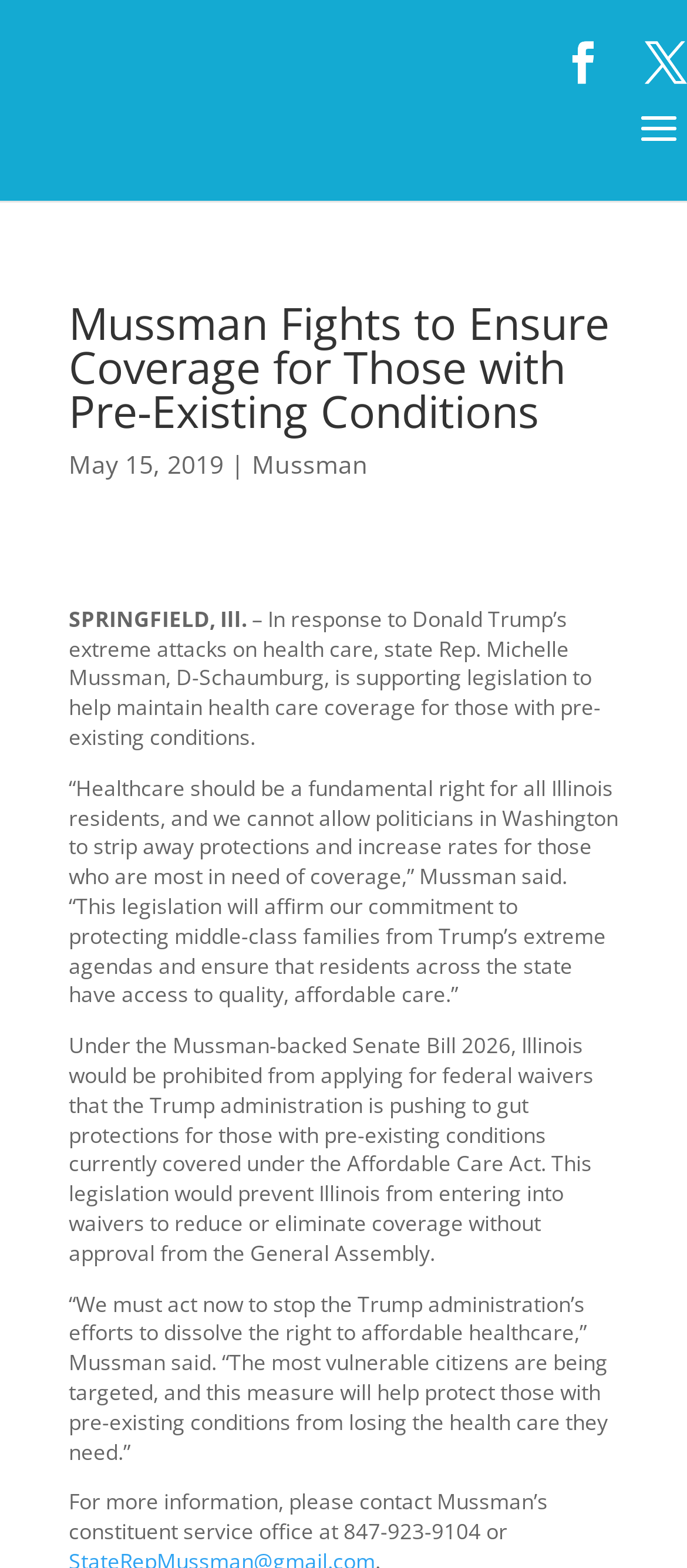What is the purpose of Senate Bill 2026?
Give a one-word or short-phrase answer derived from the screenshot.

Protect pre-existing conditions